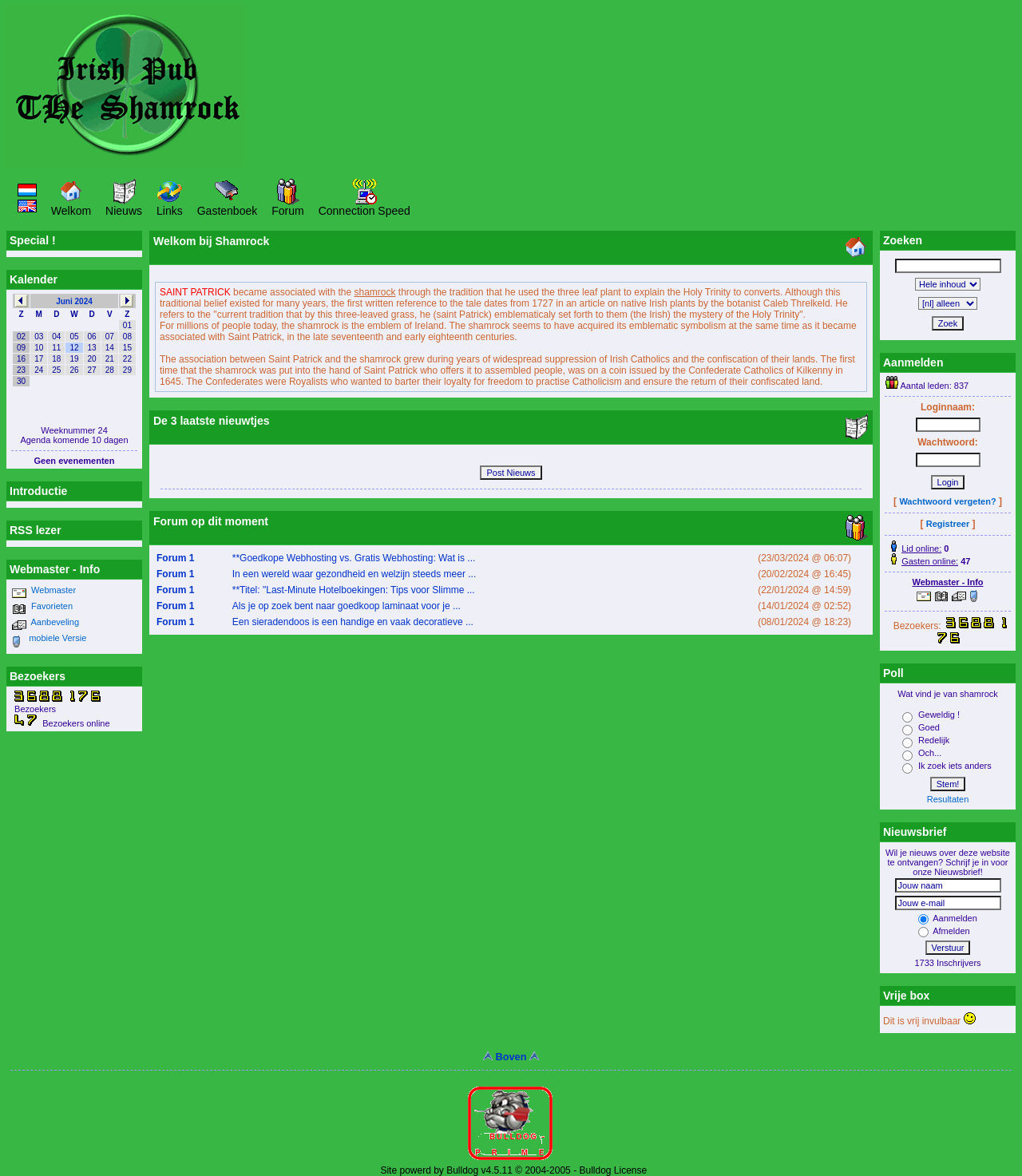Please identify the bounding box coordinates for the region that you need to click to follow this instruction: "Read the Webmaster - Info".

[0.006, 0.476, 0.139, 0.492]